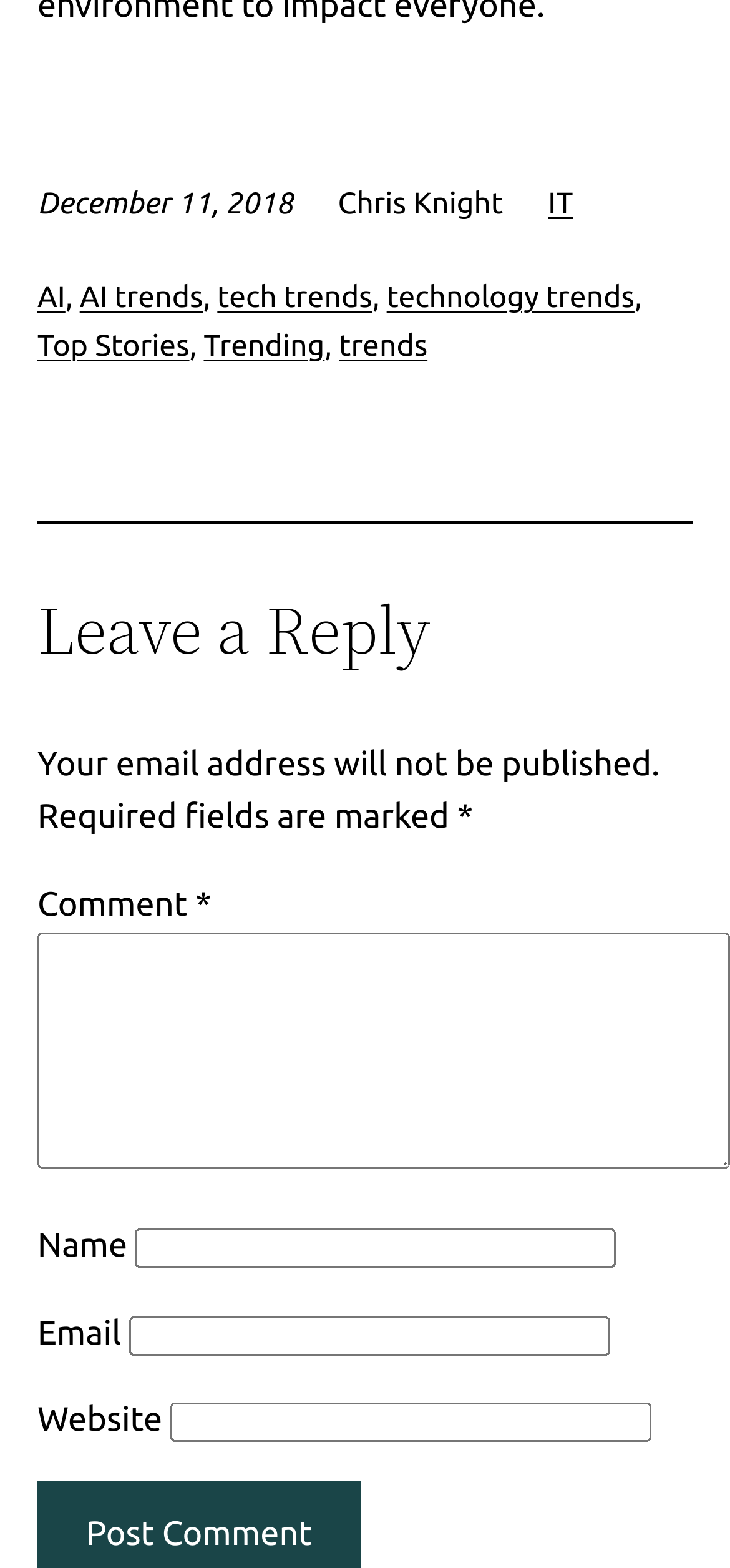Please provide the bounding box coordinates for the element that needs to be clicked to perform the instruction: "Click on 'Top Stories'". The coordinates must consist of four float numbers between 0 and 1, formatted as [left, top, right, bottom].

[0.051, 0.21, 0.259, 0.231]